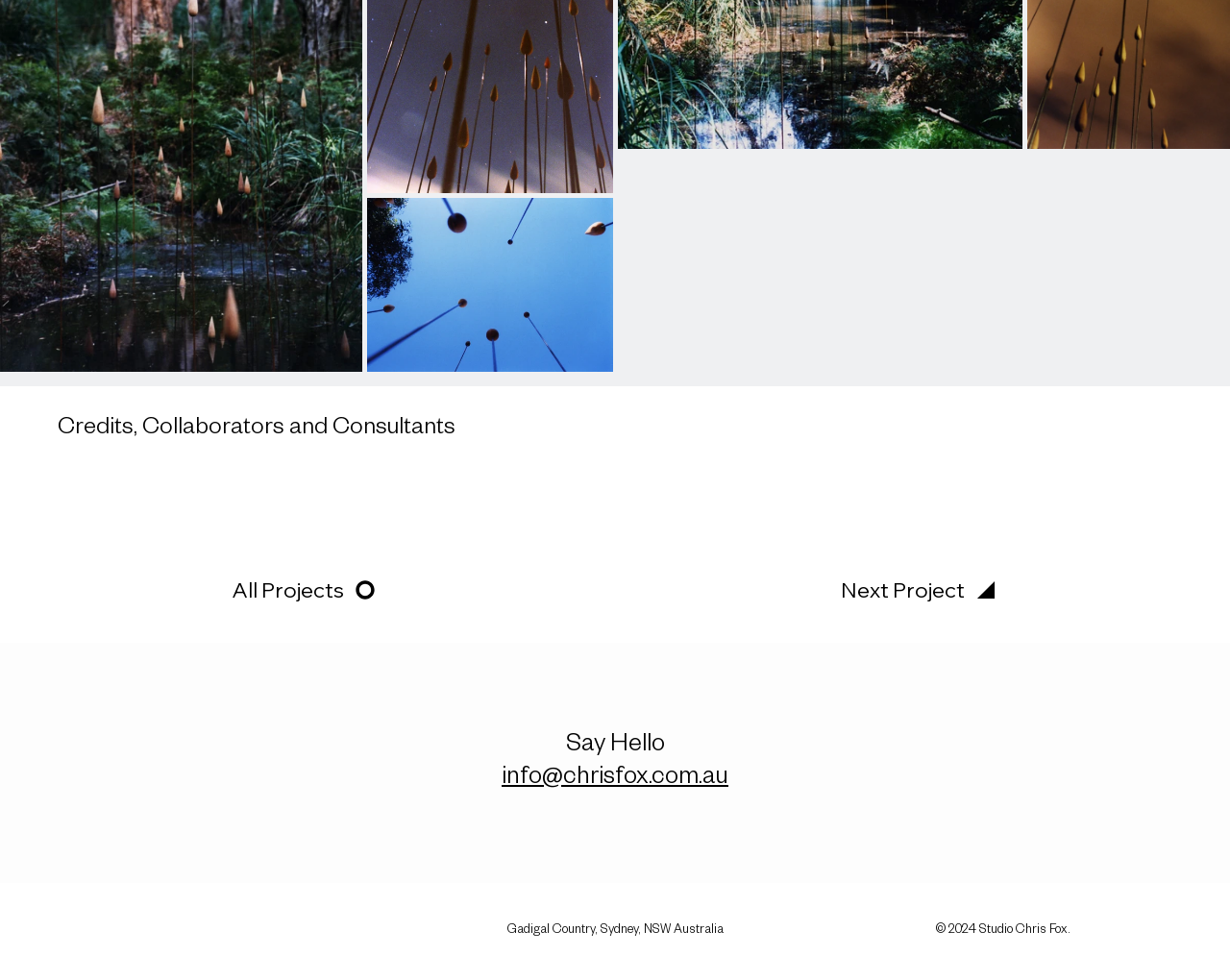How many social media links are in the Social Bar?
Based on the image, answer the question with as much detail as possible.

I found the social media links by looking at the LayoutTable element 'Social Bar' which contains three links: 'Facebook', 'Instagram', and 'LinkedIn'.